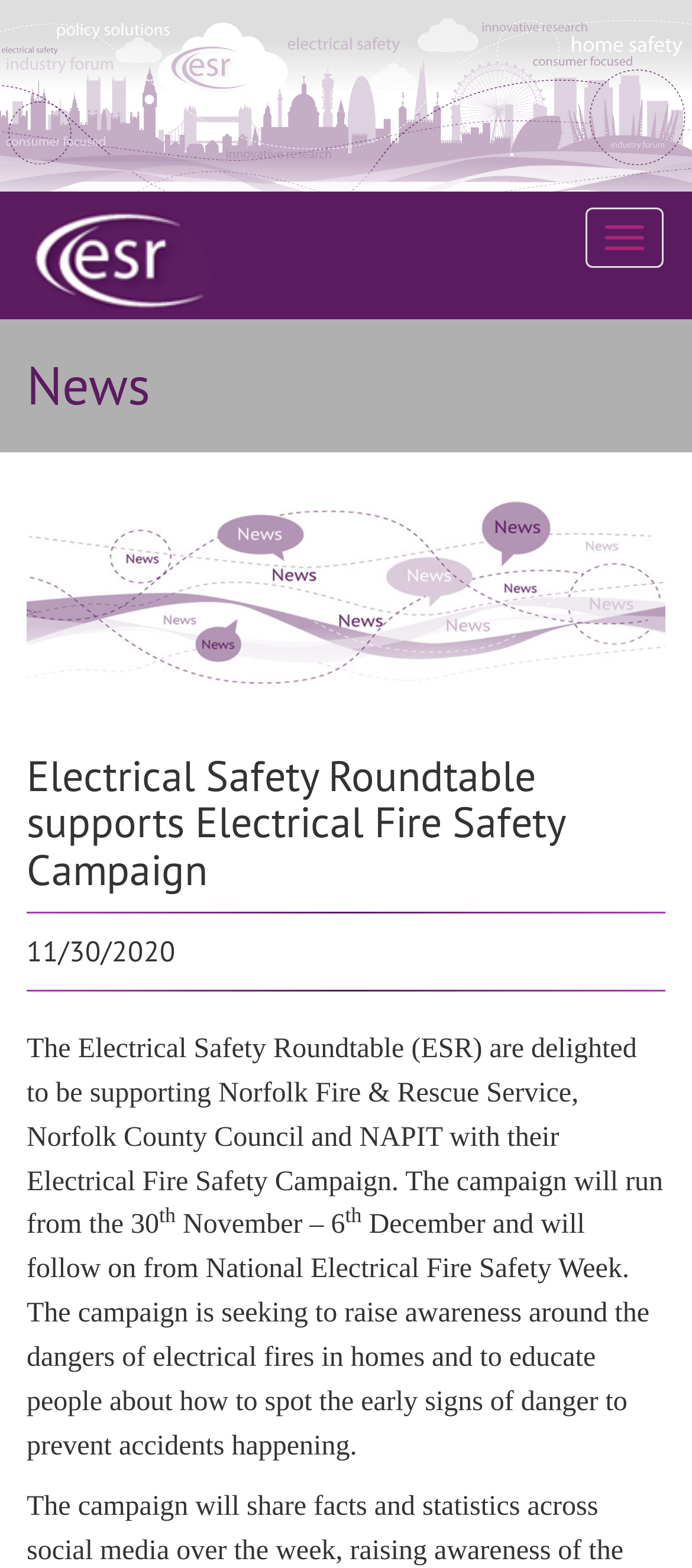Bounding box coordinates are specified in the format (top-left x, top-left y, bottom-right x, bottom-right y). All values are floating point numbers bounded between 0 and 1. Please provide the bounding box coordinate of the region this sentence describes: parent_node: Toggle navigation

[0.003, 0.123, 0.344, 0.202]